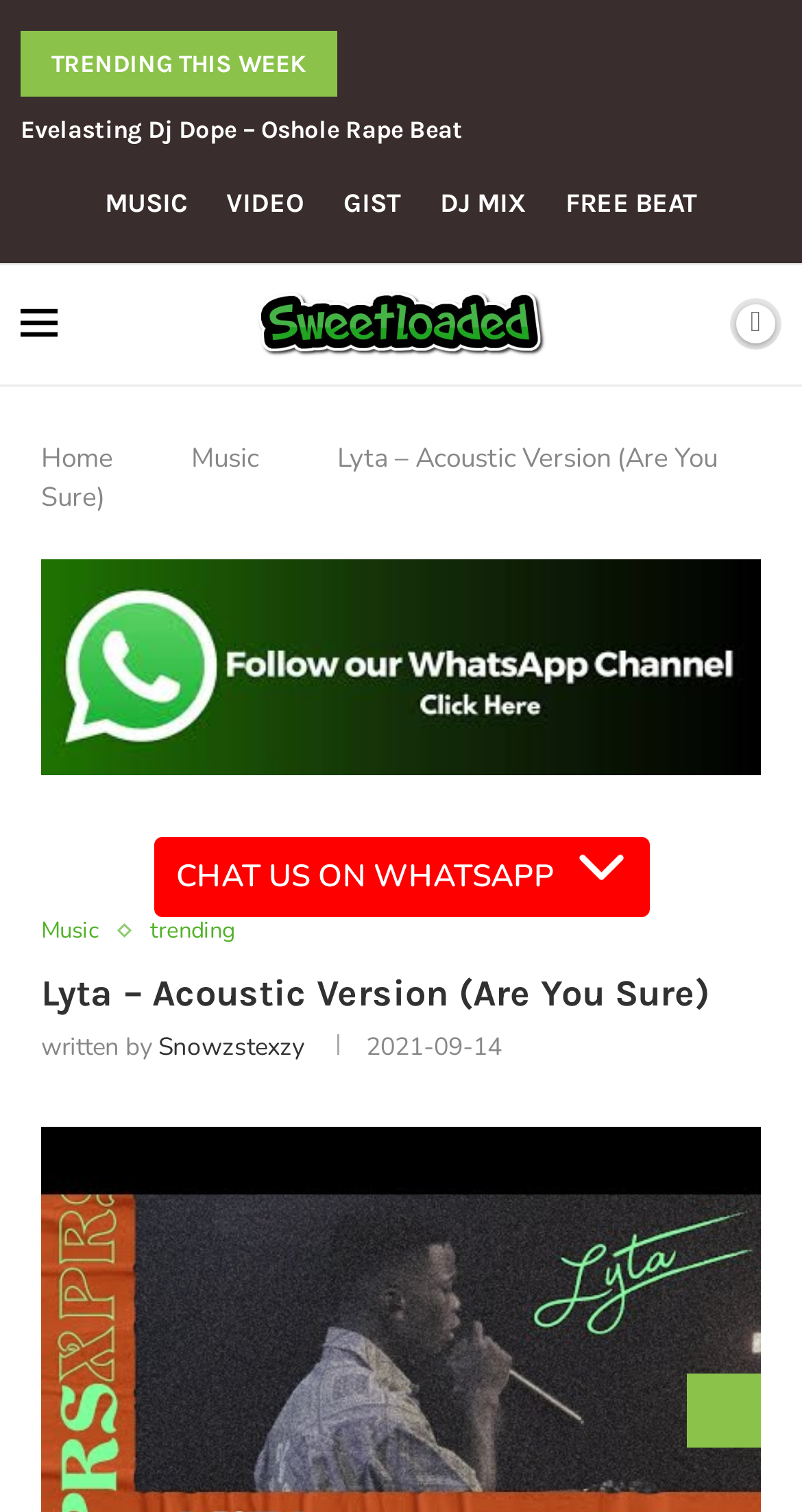Provide the bounding box coordinates of the UI element this sentence describes: "Music".

[0.131, 0.121, 0.233, 0.149]